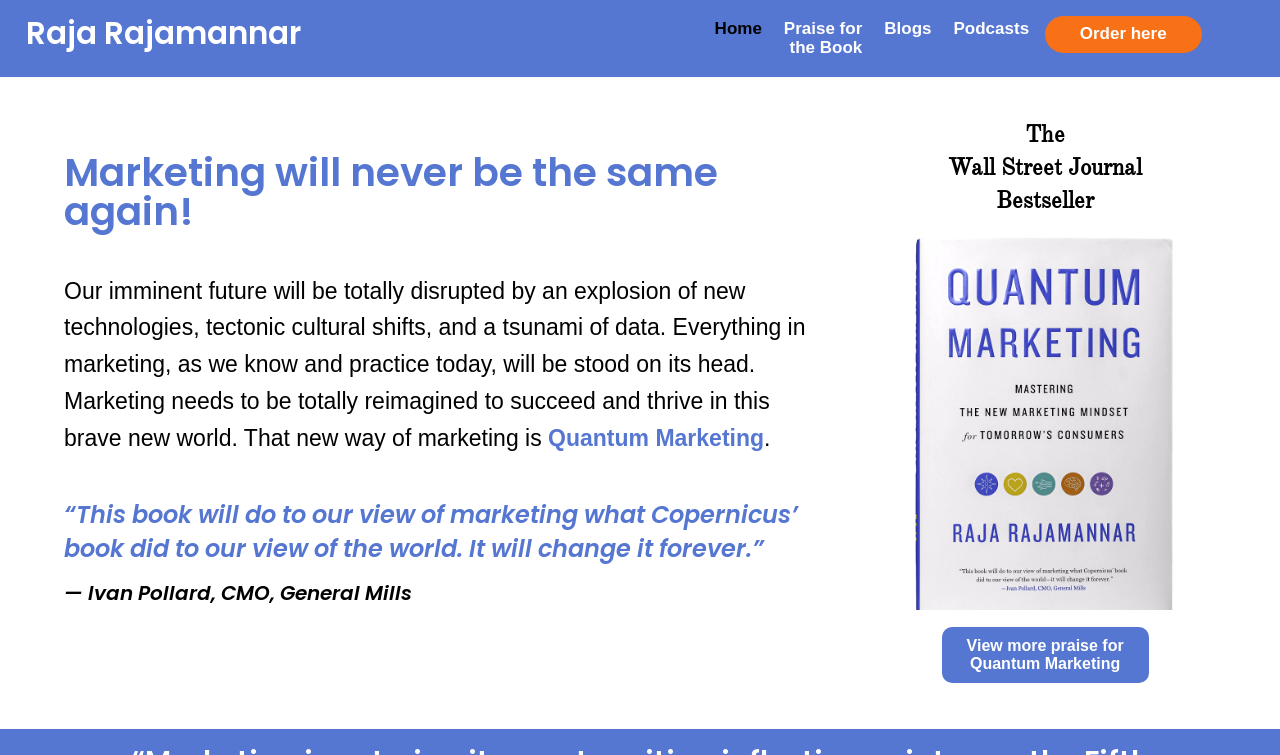Please provide the bounding box coordinates for the UI element as described: "View more praise forQuantum Marketing". The coordinates must be four floats between 0 and 1, represented as [left, top, right, bottom].

[0.736, 0.831, 0.897, 0.905]